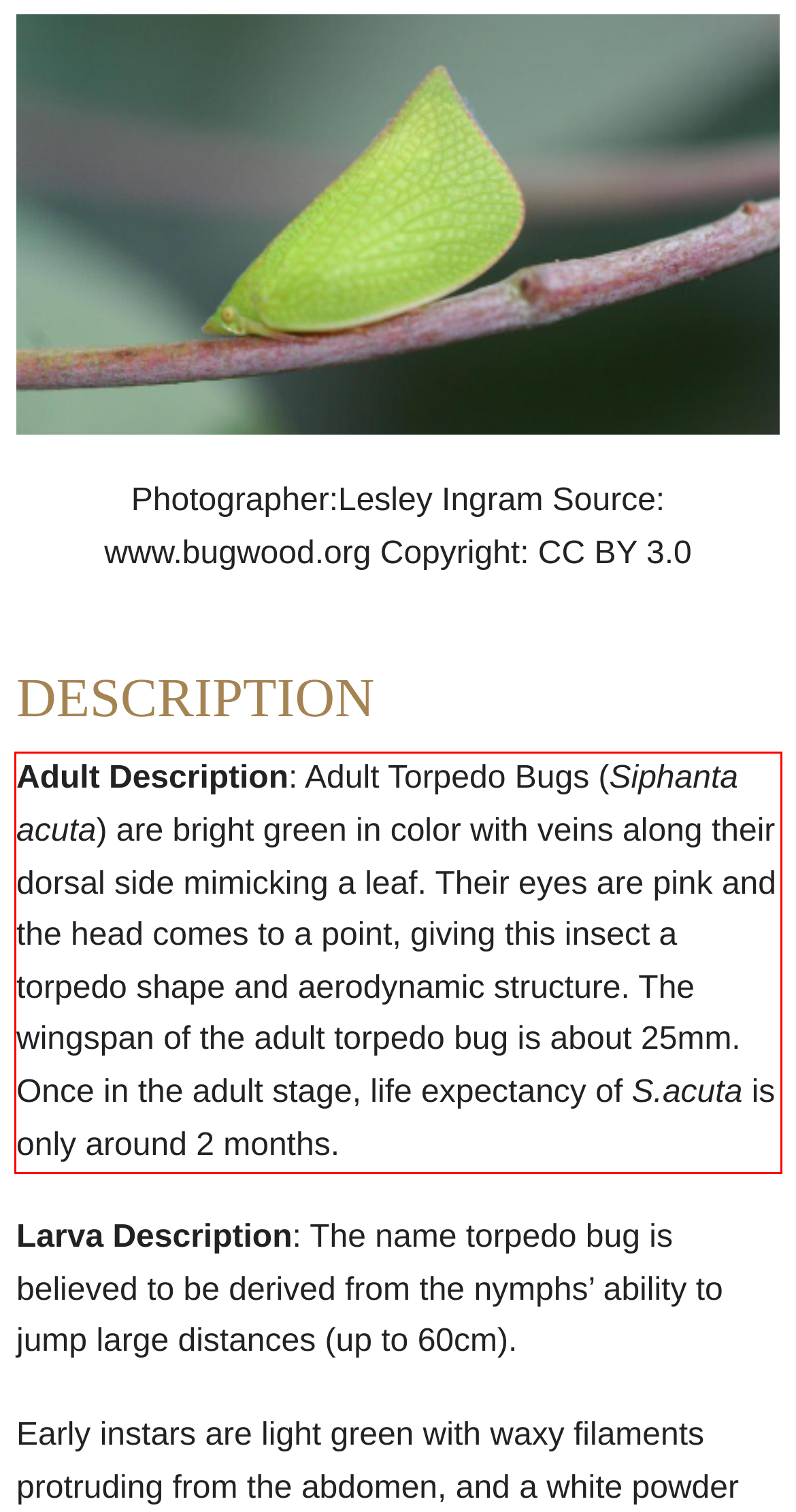Please look at the screenshot provided and find the red bounding box. Extract the text content contained within this bounding box.

Adult Description: Adult Torpedo Bugs (Siphanta acuta) are bright green in color with veins along their dorsal side mimicking a leaf. Their eyes are pink and the head comes to a point, giving this insect a torpedo shape and aerodynamic structure. The wingspan of the adult torpedo bug is about 25mm. Once in the adult stage, life expectancy of S.acuta is only around 2 months.